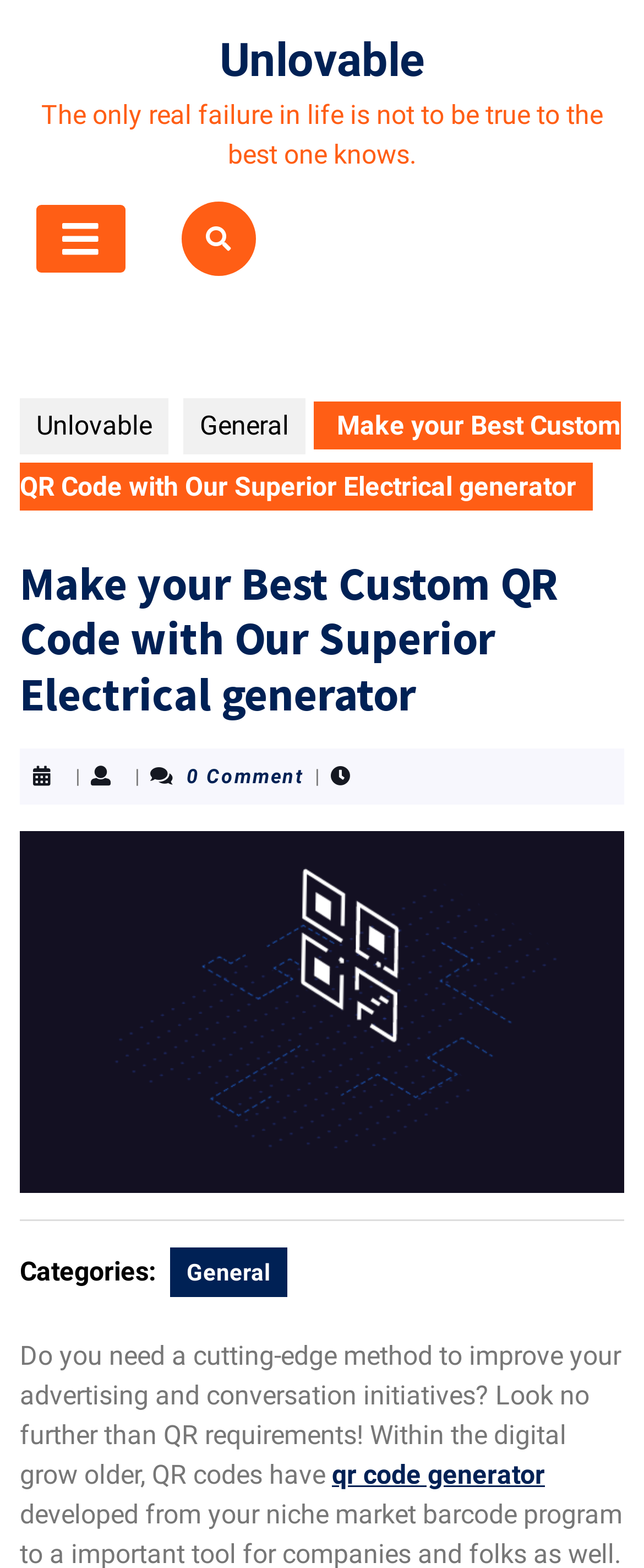Is the webpage about a specific product?
Based on the screenshot, answer the question with a single word or phrase.

No